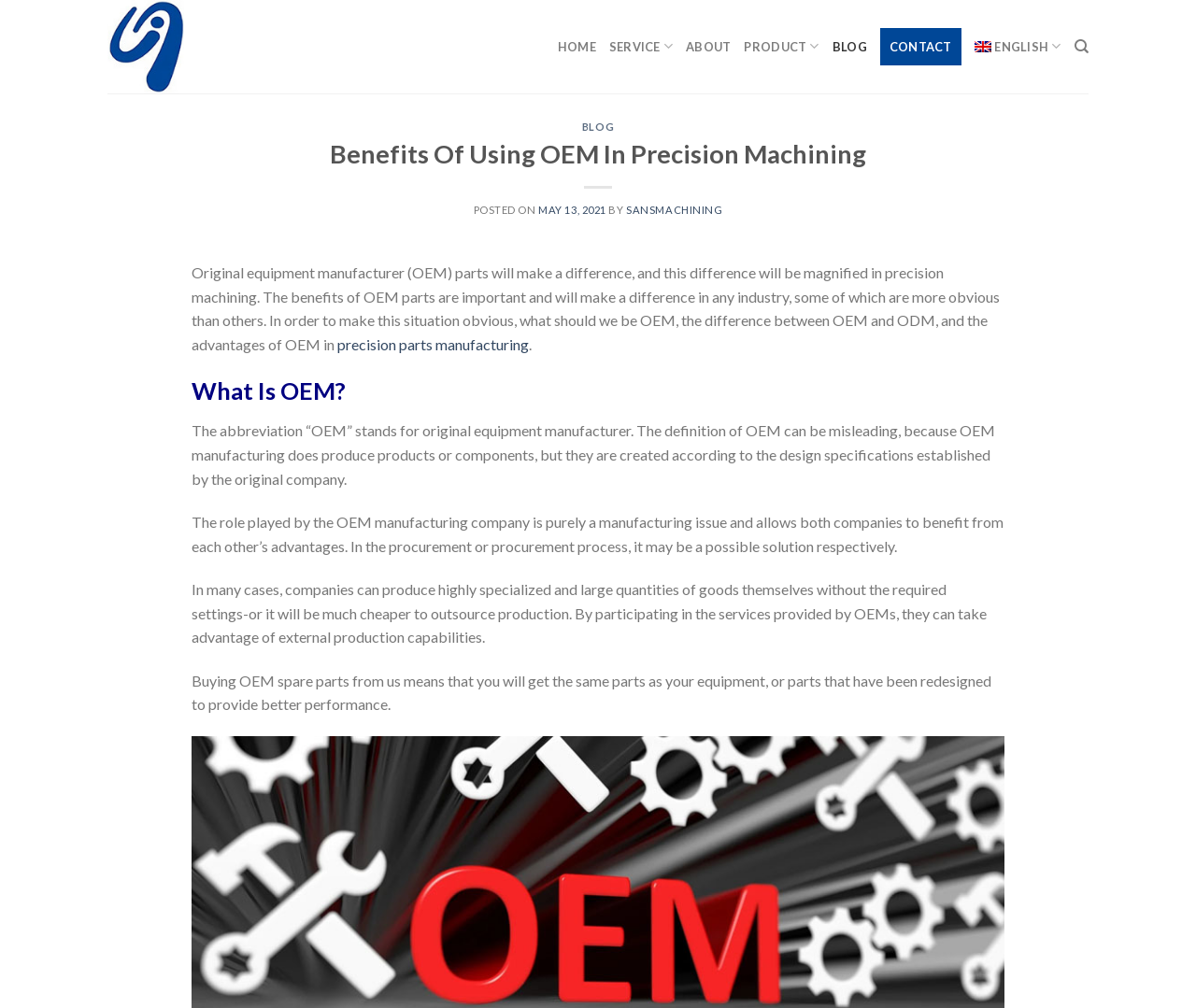Determine the bounding box coordinates for the area that should be clicked to carry out the following instruction: "Click on the 'HOME' link".

[0.466, 0.028, 0.498, 0.065]